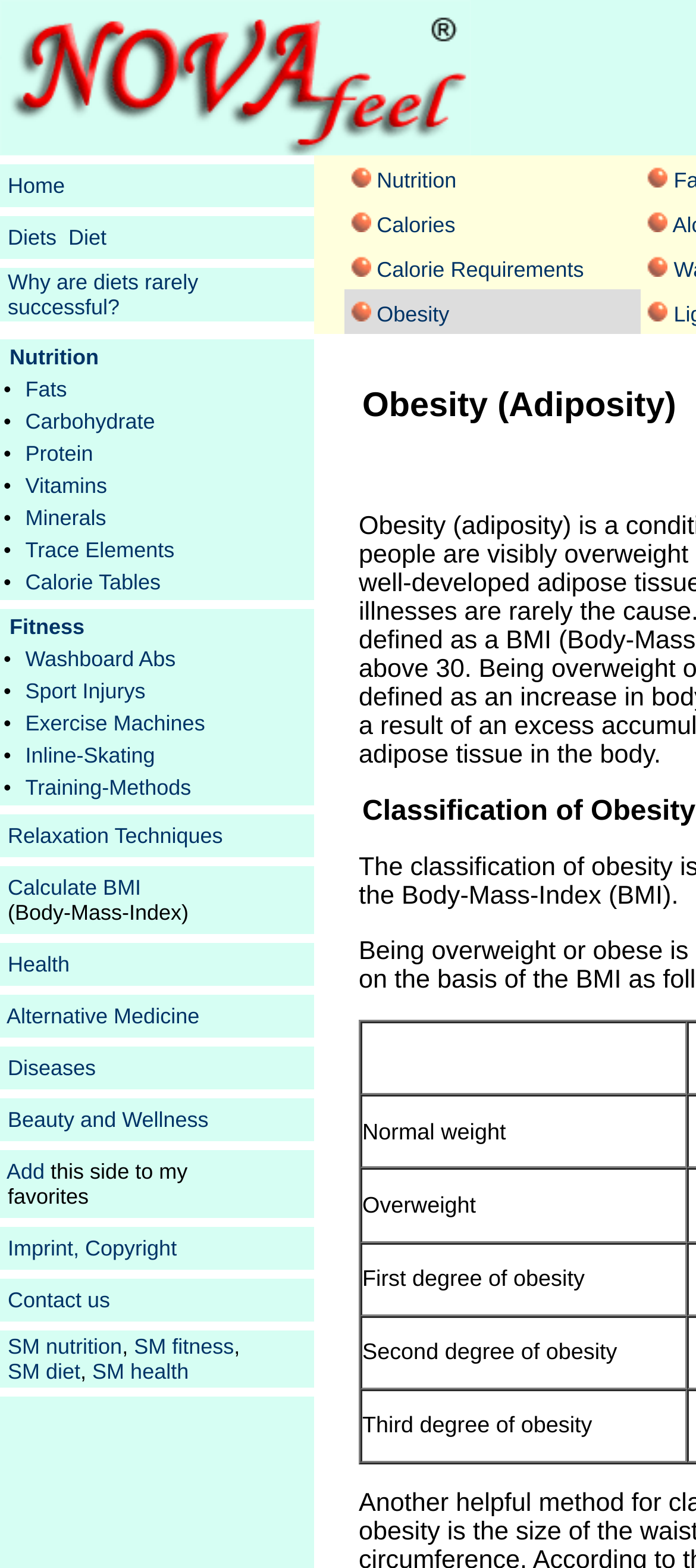Respond to the question below with a single word or phrase: How many types of obesity are listed?

5